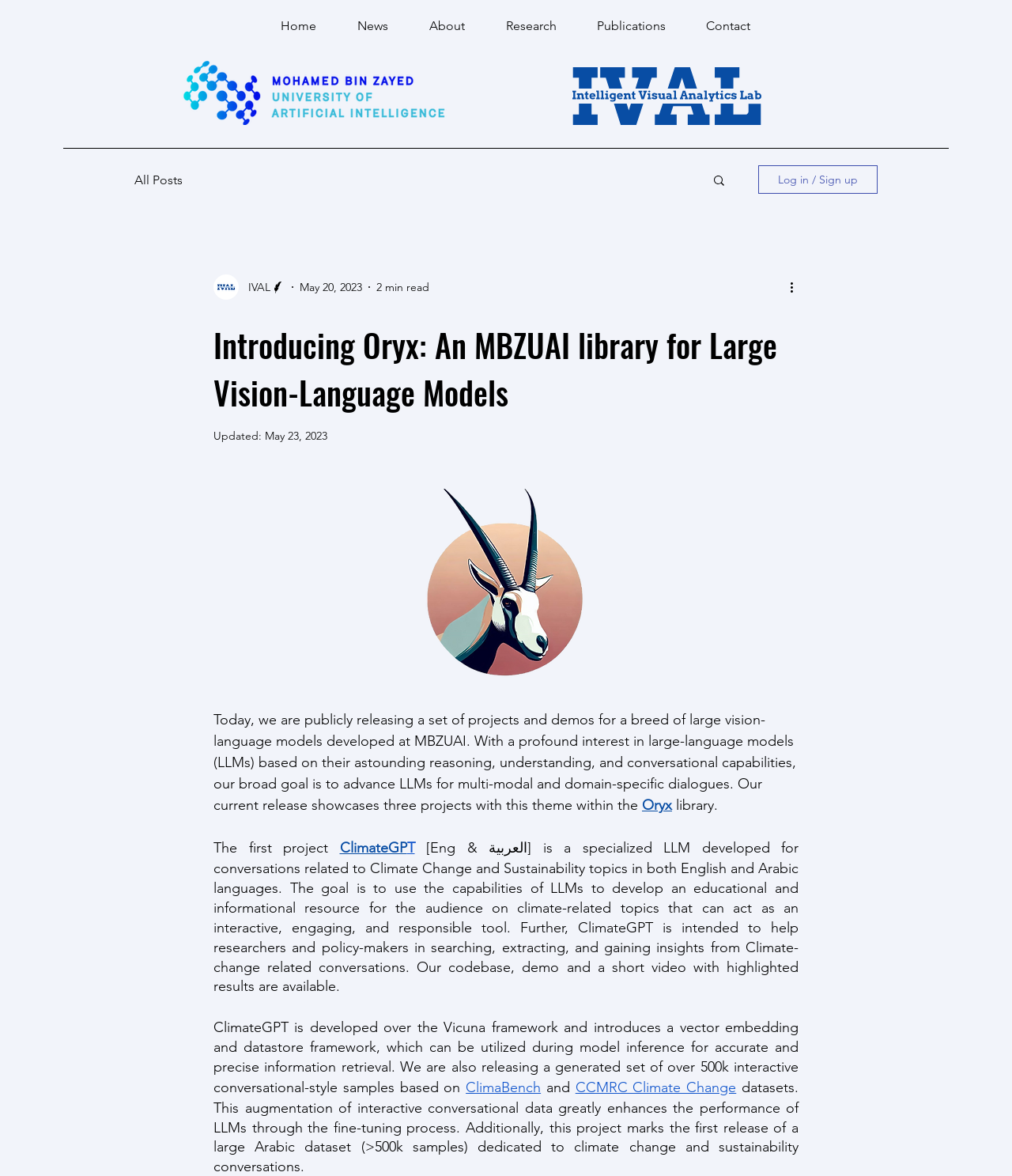Provide a short answer to the following question with just one word or phrase: How many interactive conversational-style samples are released?

over 500k